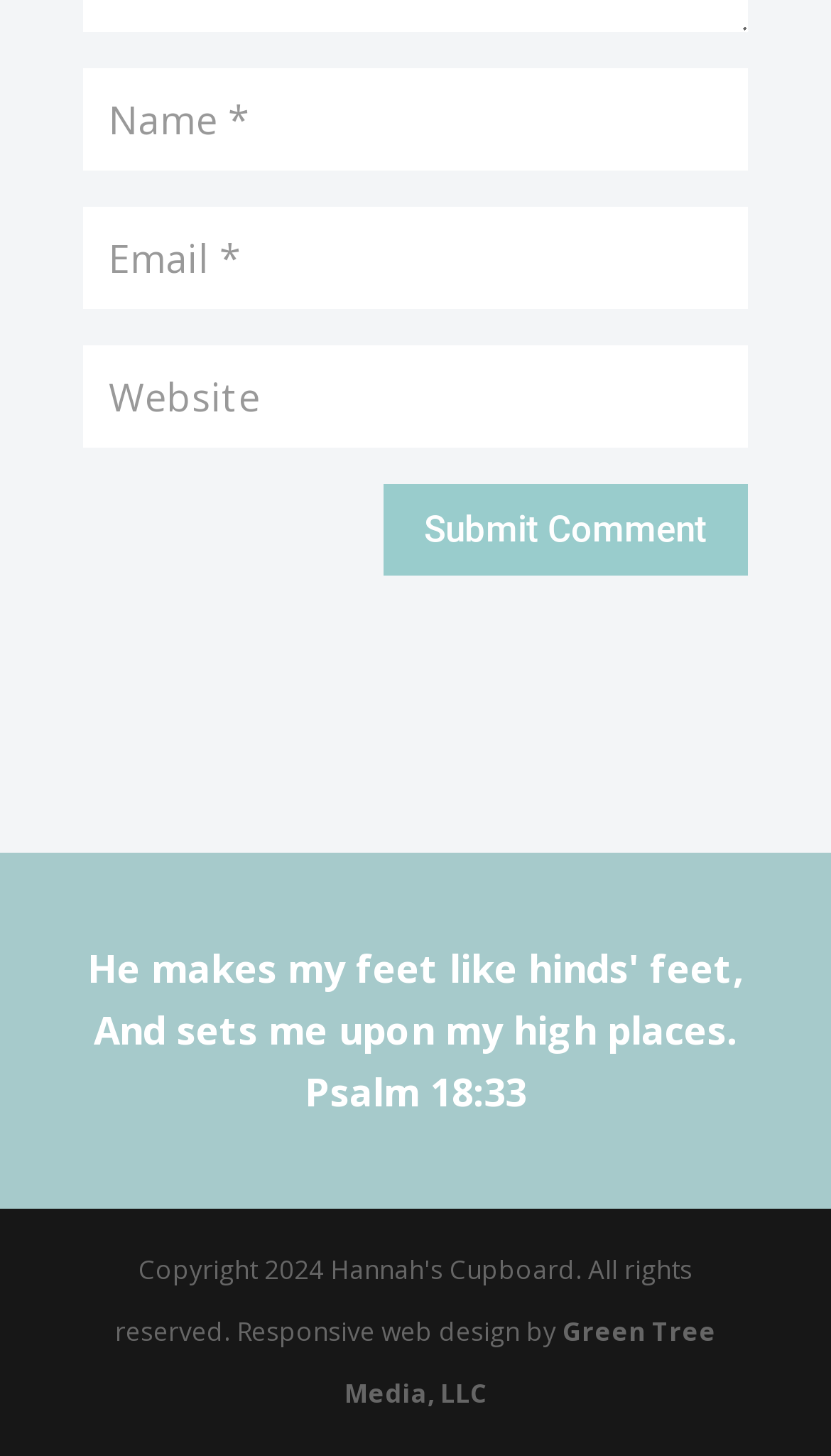Please answer the following question using a single word or phrase: 
What is the purpose of the button?

Submit Comment